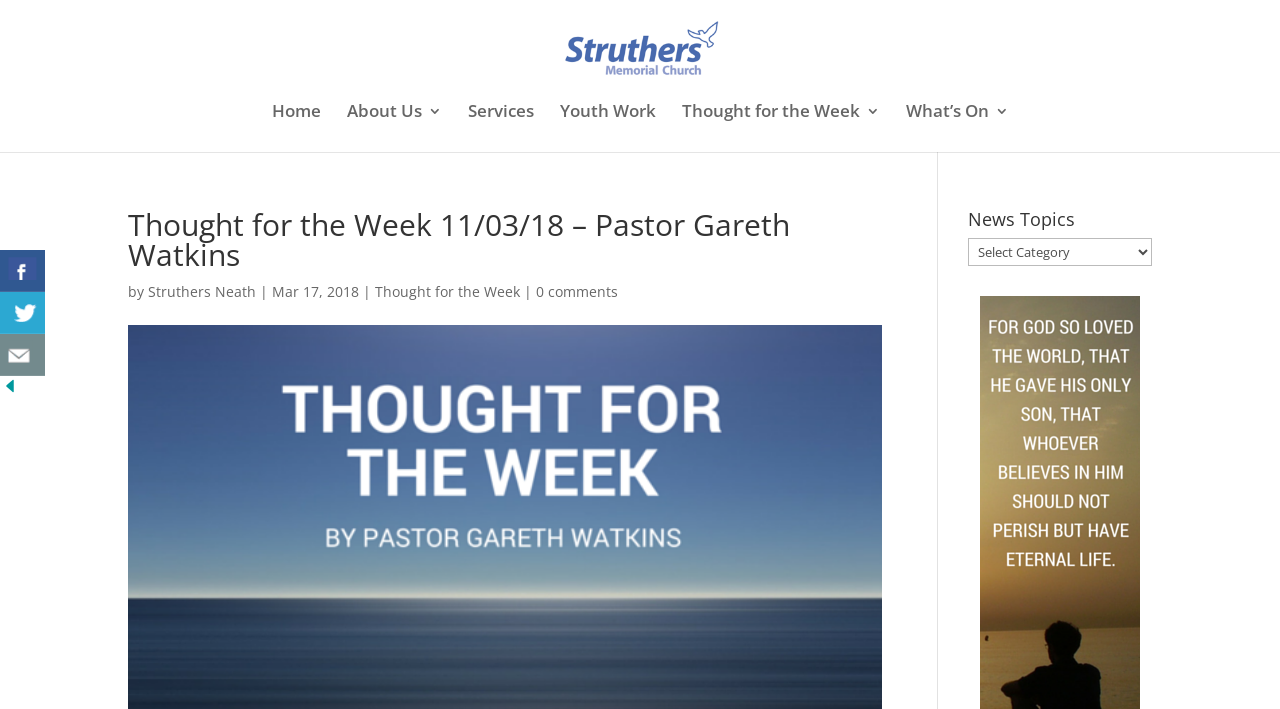Find the bounding box coordinates for the element described here: "Struthers Neath".

[0.116, 0.398, 0.2, 0.425]